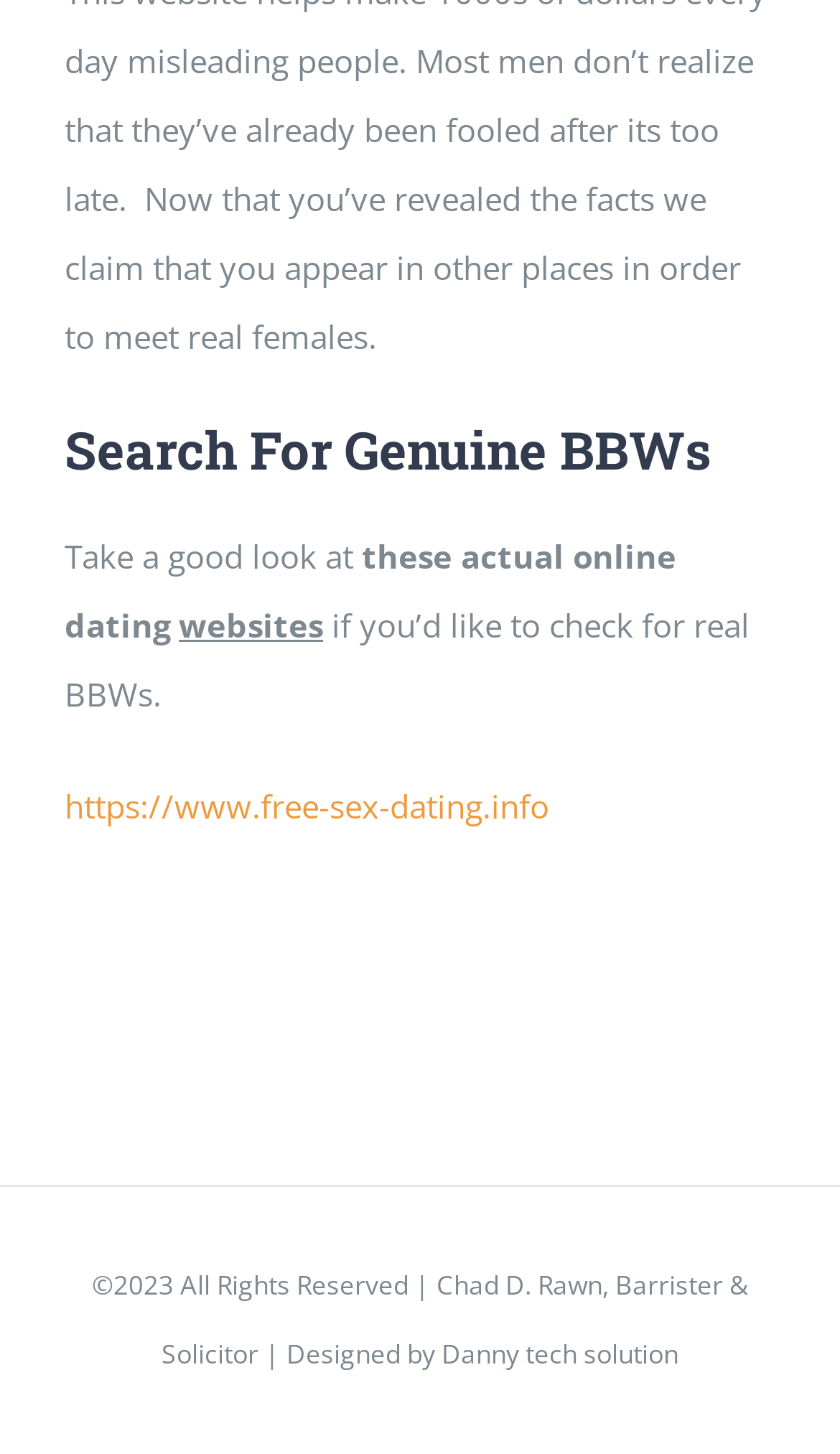What is the purpose of the webpage?
Please use the image to provide an in-depth answer to the question.

The webpage appears to be a search platform or a directory for finding genuine BBWs (Big Beautiful Women) online, as indicated by the heading 'Search For Genuine BBWs' and the text 'Take a good look at these actual online dating websites if you’d like to check for real BBWs.'